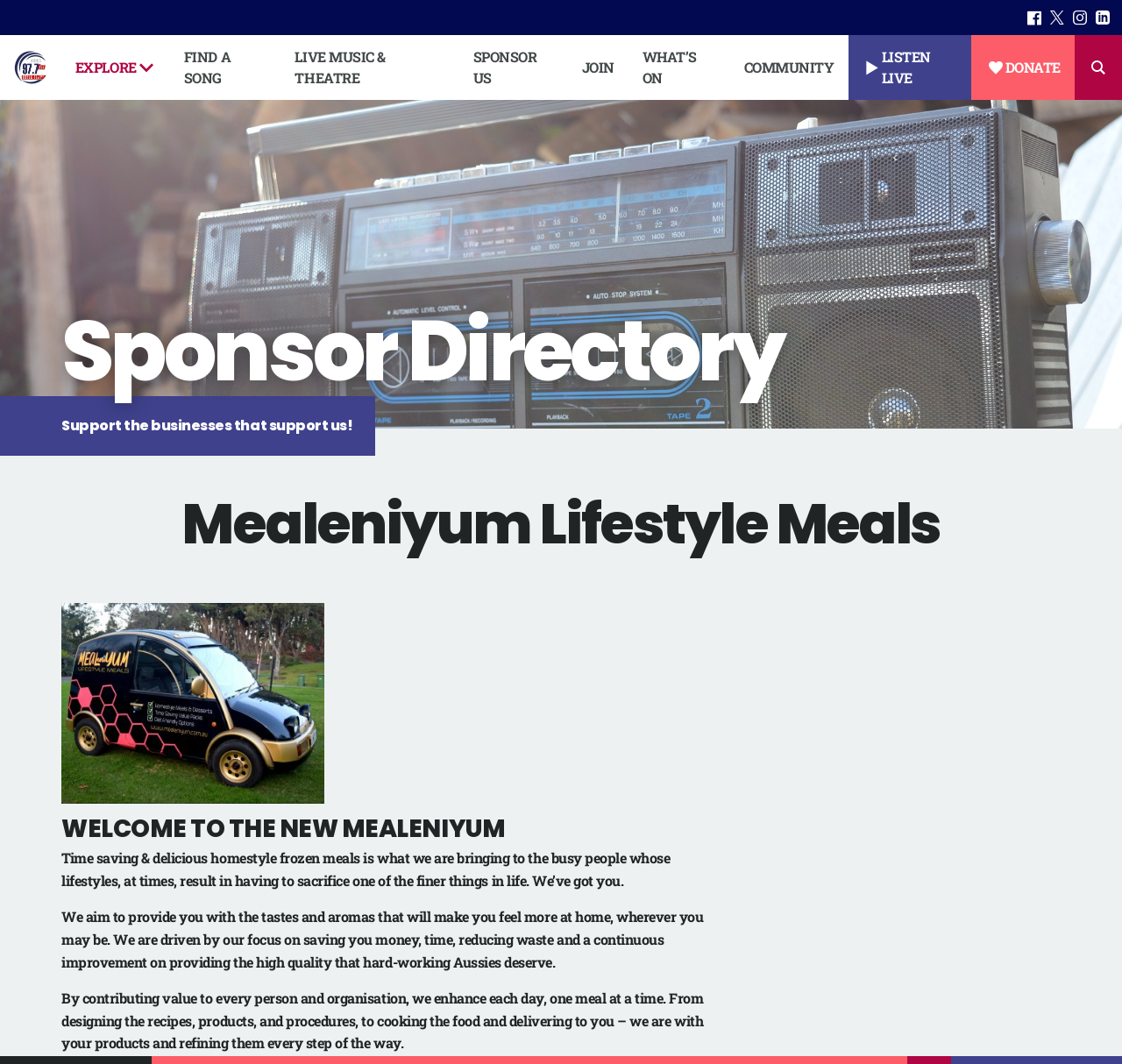What is the purpose of Mealeniyum?
Using the details shown in the screenshot, provide a comprehensive answer to the question.

I found this information by reading the text 'Time saving & delicious homestyle frozen meals is what we are bringing to the busy people...' which is a sub-element of the heading 'WELCOME TO THE NEW MEALENIYUM'. This text suggests that Mealeniyum aims to provide meals that save time for busy people.